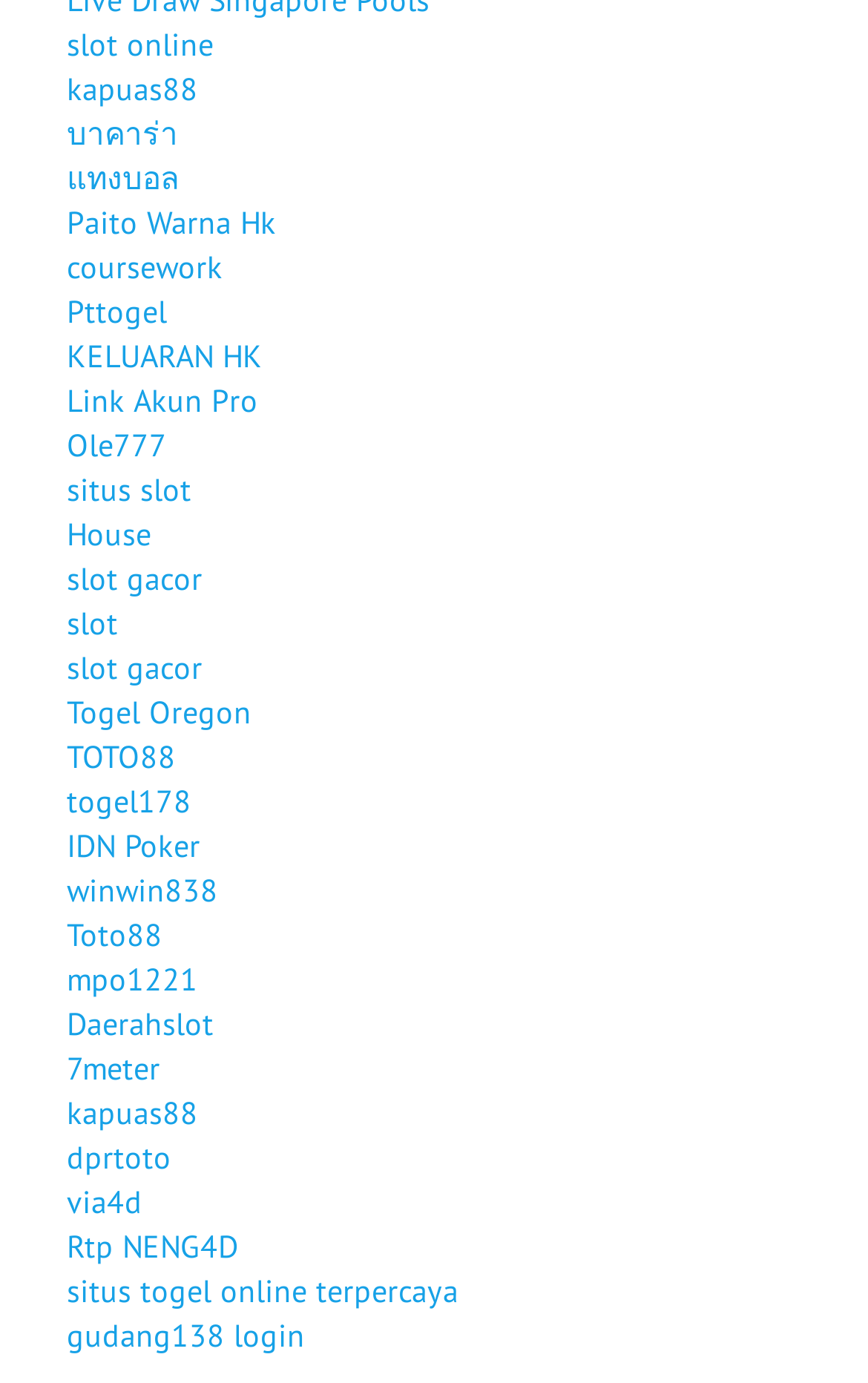What is the language used on this website?
Based on the screenshot, answer the question with a single word or phrase.

Multiple languages